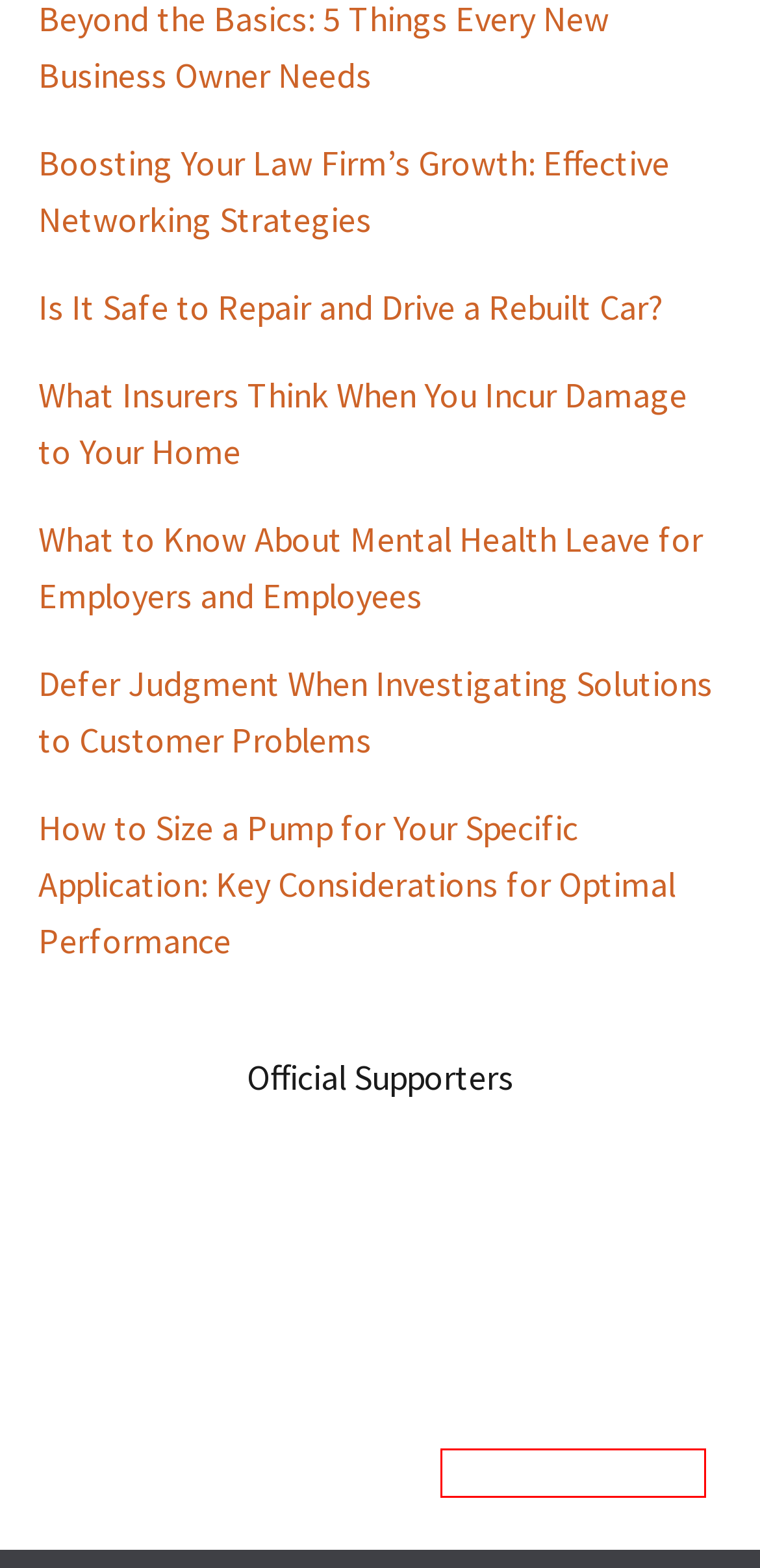Given a screenshot of a webpage with a red rectangle bounding box around a UI element, select the best matching webpage description for the new webpage that appears after clicking the highlighted element. The candidate descriptions are:
A. What Insurers Think When You Incur Damage to Your Home
B. Defer Judgment When Investigating Solutions
C. eeames communications
D. How to Size a Pump for Your Specific Application
E. Boosting Your Law Firm's Growth: Effective Networking Strategies
F. Is It Safe to Repair and Drive a Rebuilt Car?
G. Business Advertising | Southern California | Burg Network
H. Custom Wood Furniture, Temecula, Murrieta - Smith Farms

H